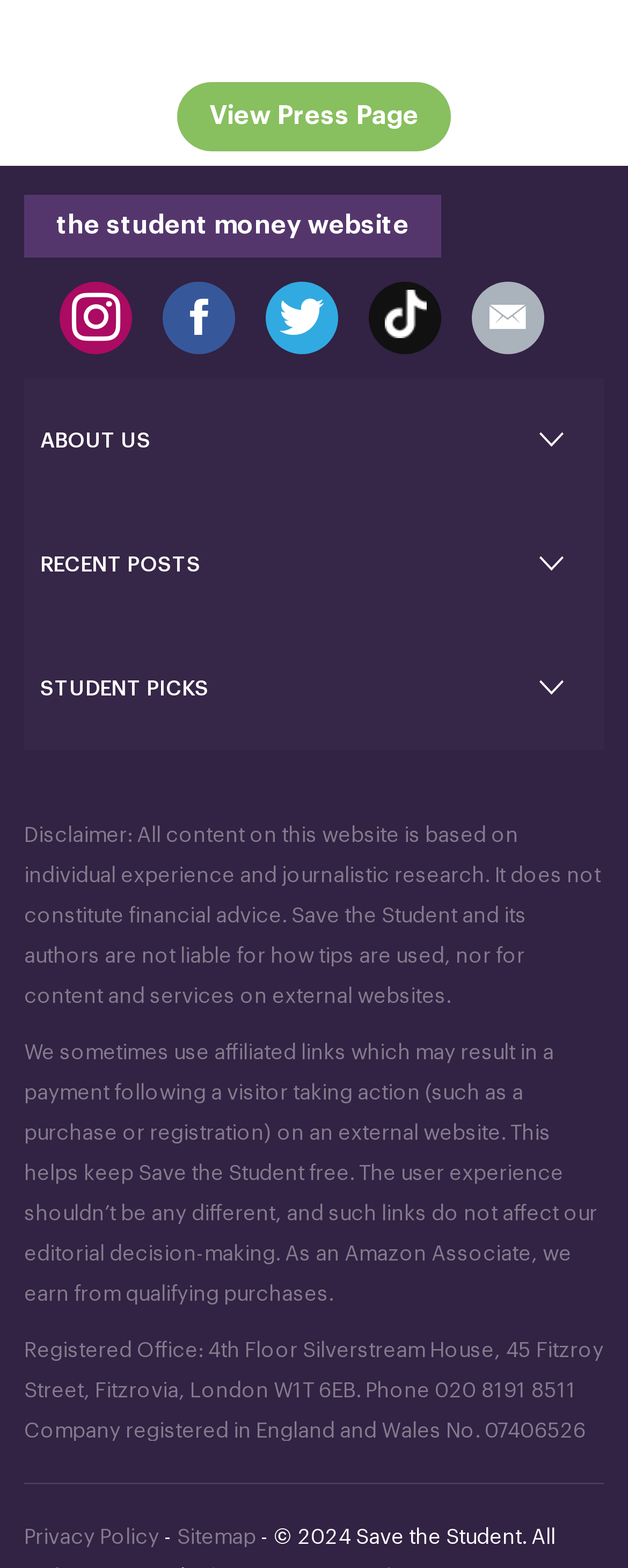Extract the bounding box of the UI element described as: "title="Contact us"".

[0.751, 0.146, 0.867, 0.192]